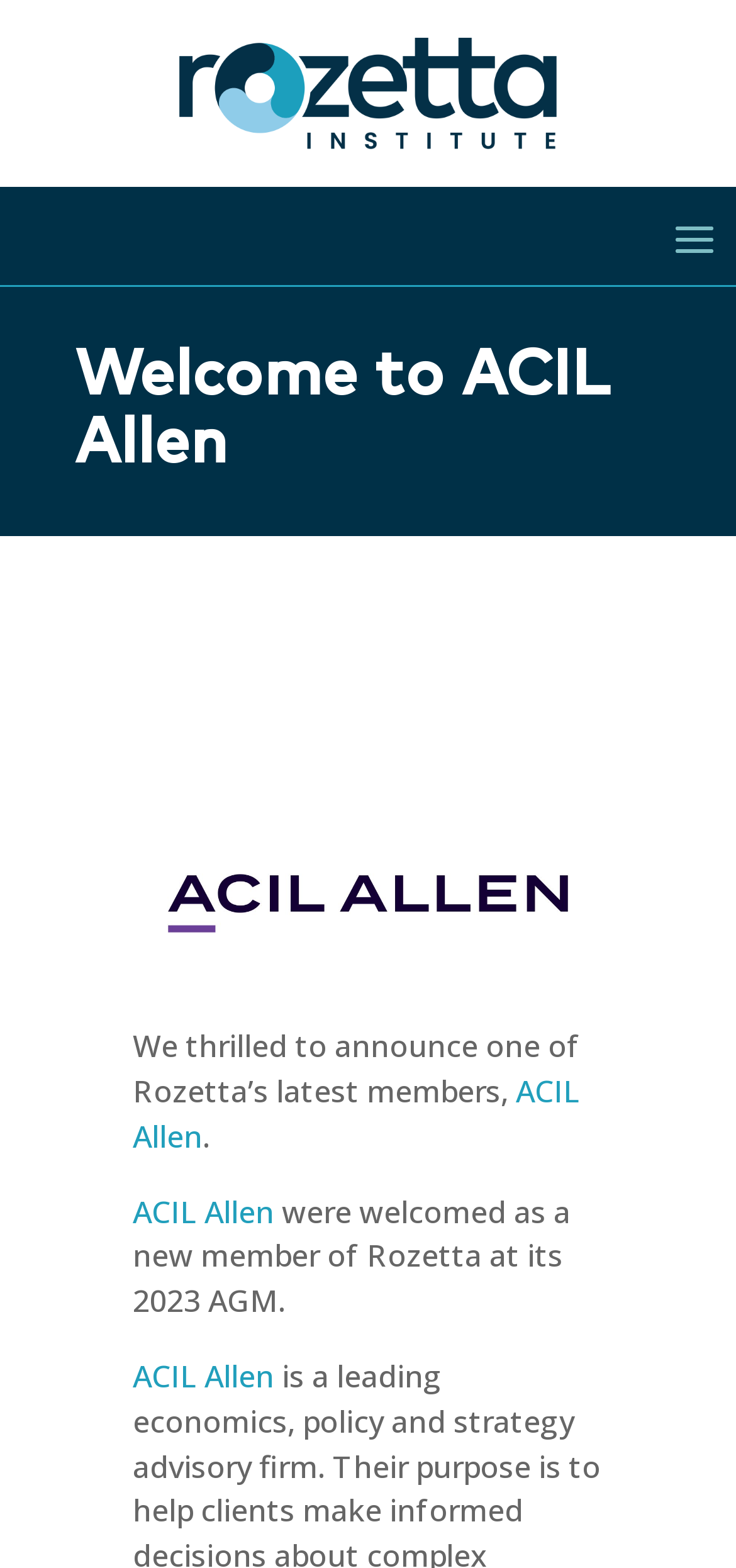Please provide the bounding box coordinates for the UI element as described: "ACIL Allen". The coordinates must be four floats between 0 and 1, represented as [left, top, right, bottom].

[0.18, 0.683, 0.788, 0.738]